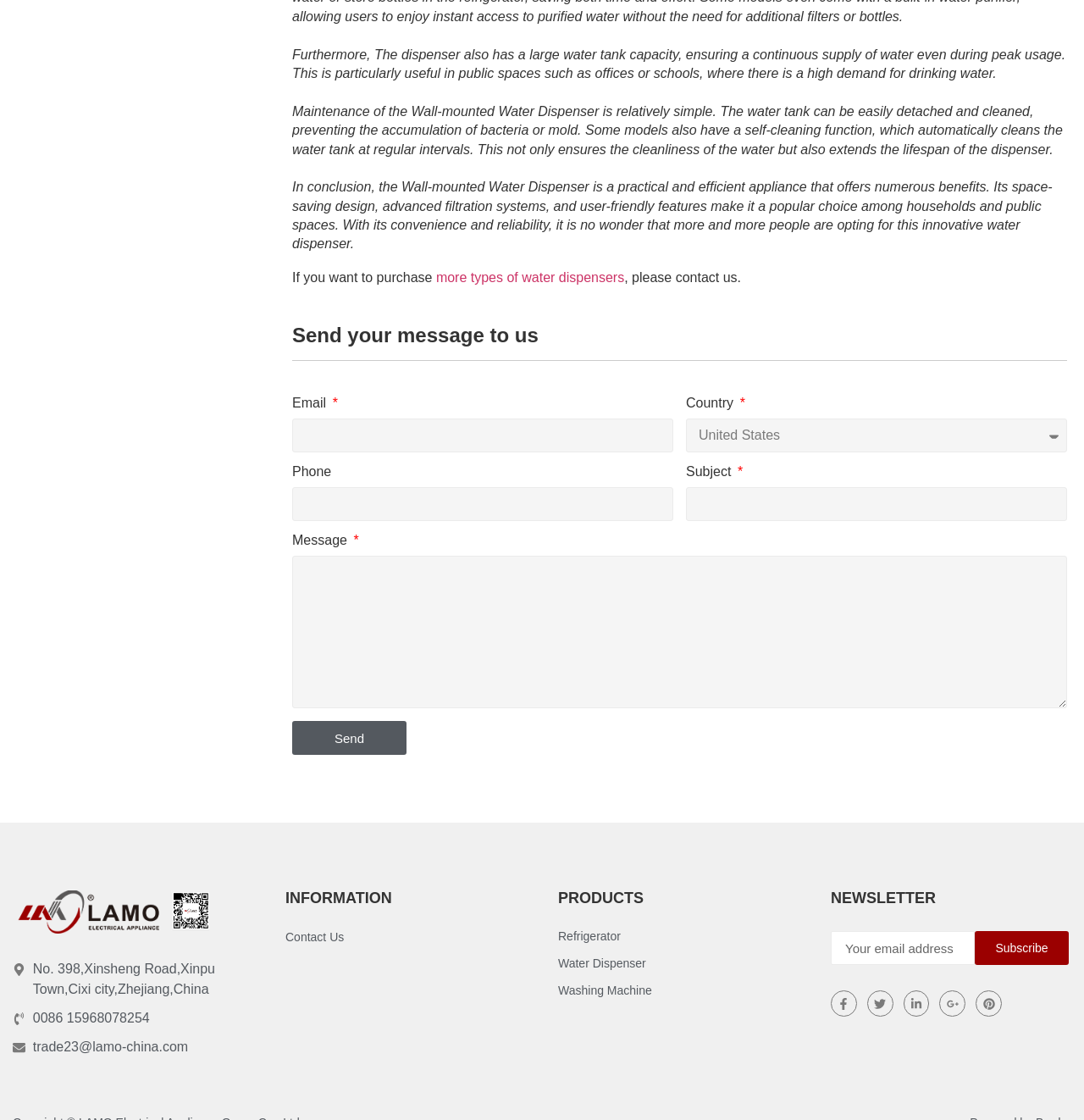What is the address of the company?
Your answer should be a single word or phrase derived from the screenshot.

No. 398,Xinsheng Road,Xinpu Town,Cixi city,Zhejiang,China